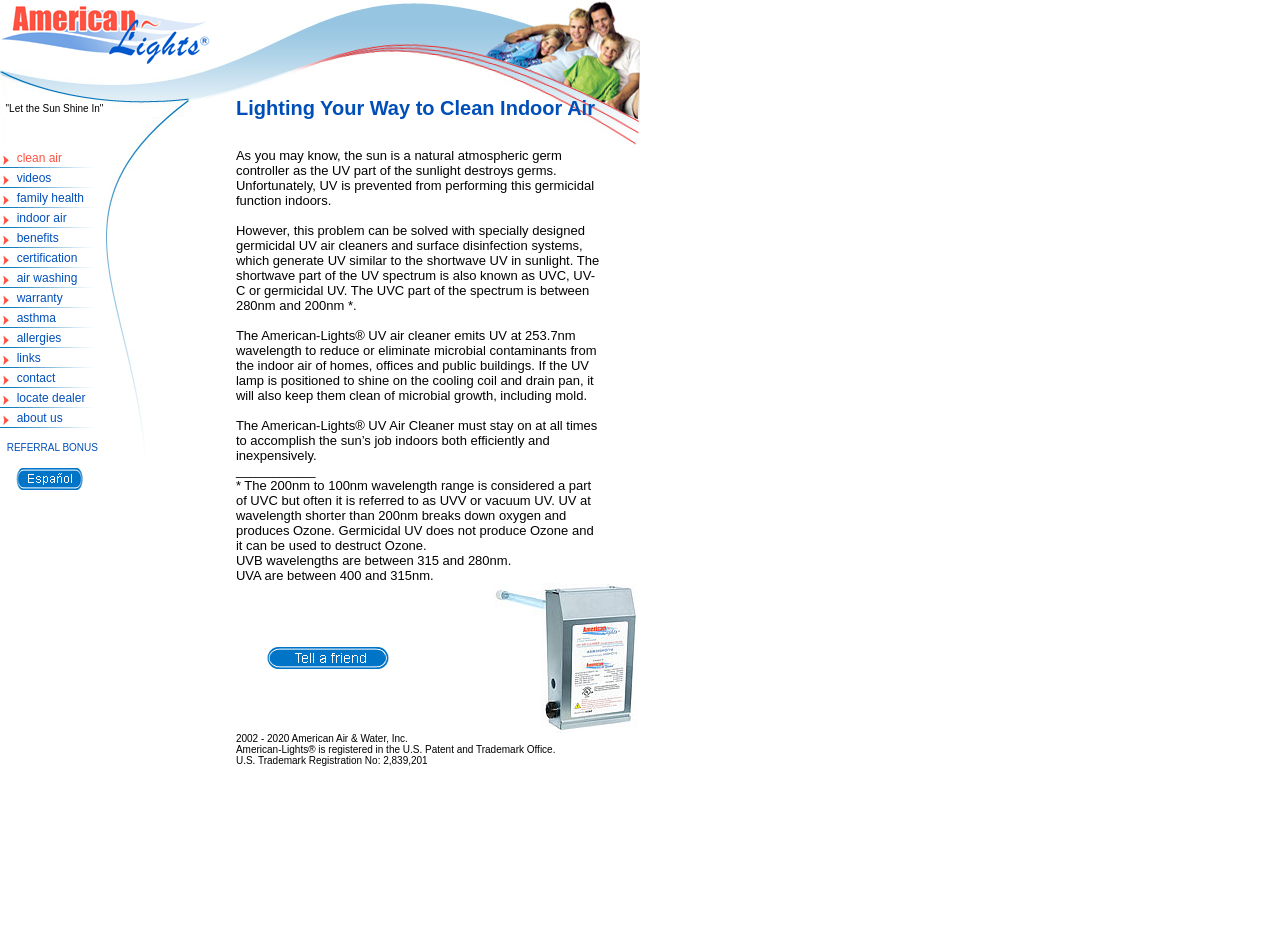What is the purpose of American-Lights UV air cleaner?
Provide a detailed answer to the question using information from the image.

The American-Lights UV air cleaner is designed to clean indoor air by reducing or eliminating microbial contaminants from the air of homes, offices, and public buildings. It emits UV at 253.7nm wavelength to accomplish this task.